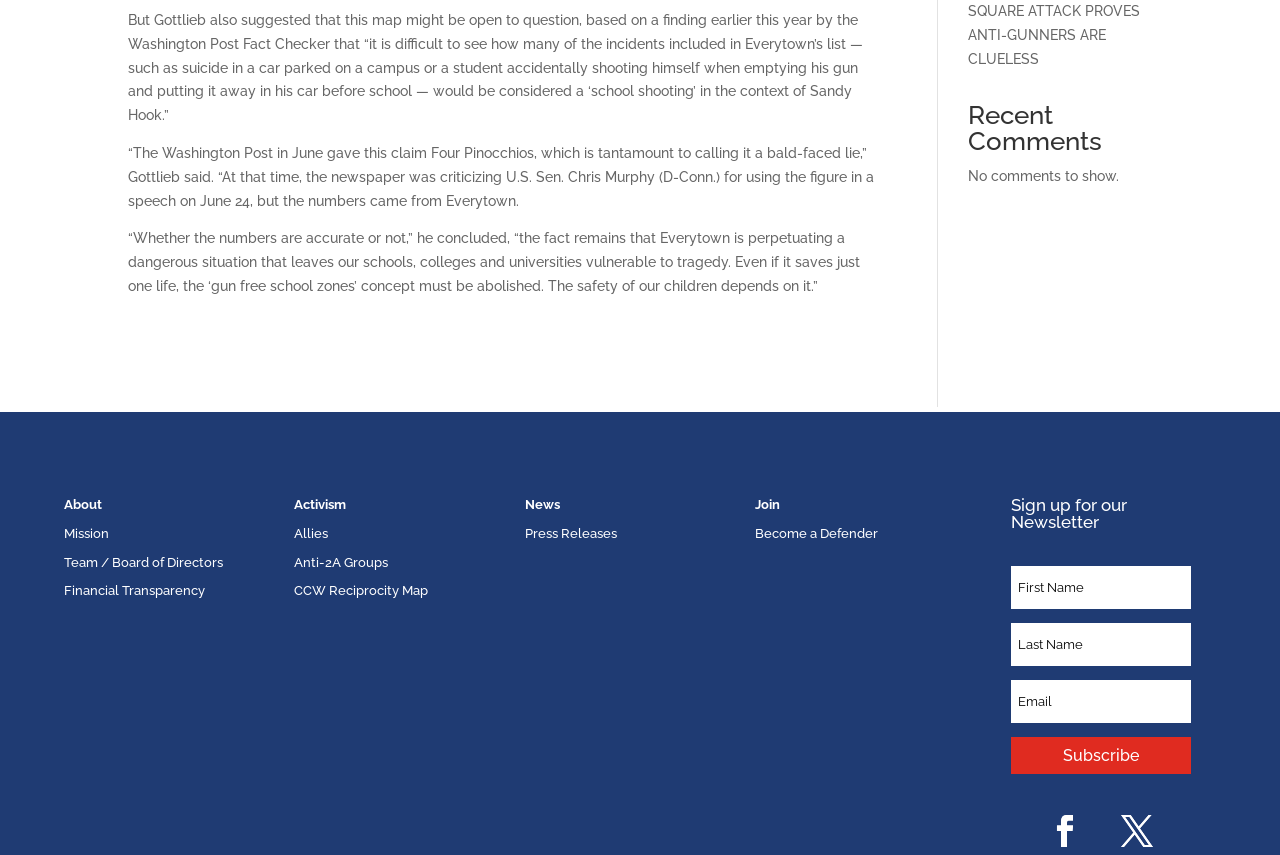Find the bounding box of the UI element described as follows: "name="et_pb_signup_email" placeholder="Email"".

[0.79, 0.796, 0.93, 0.846]